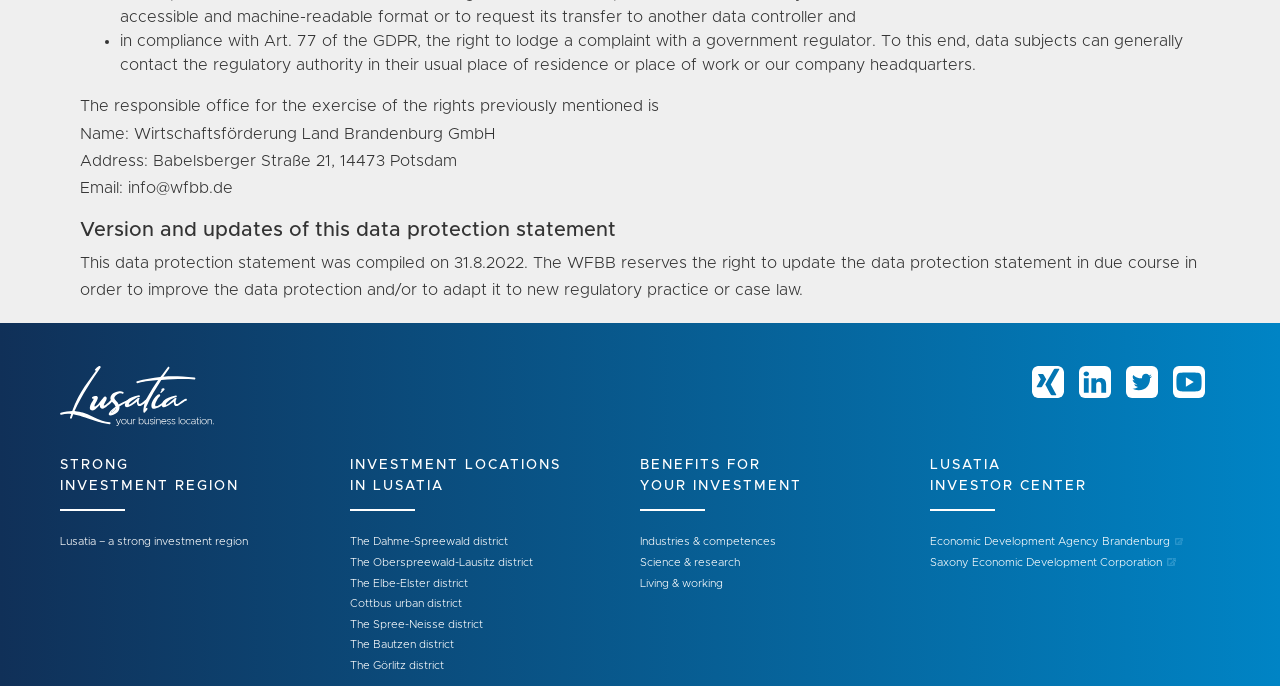Specify the bounding box coordinates of the element's area that should be clicked to execute the given instruction: "Visit STRONG INVESTMENT REGION". The coordinates should be four float numbers between 0 and 1, i.e., [left, top, right, bottom].

[0.047, 0.668, 0.187, 0.718]